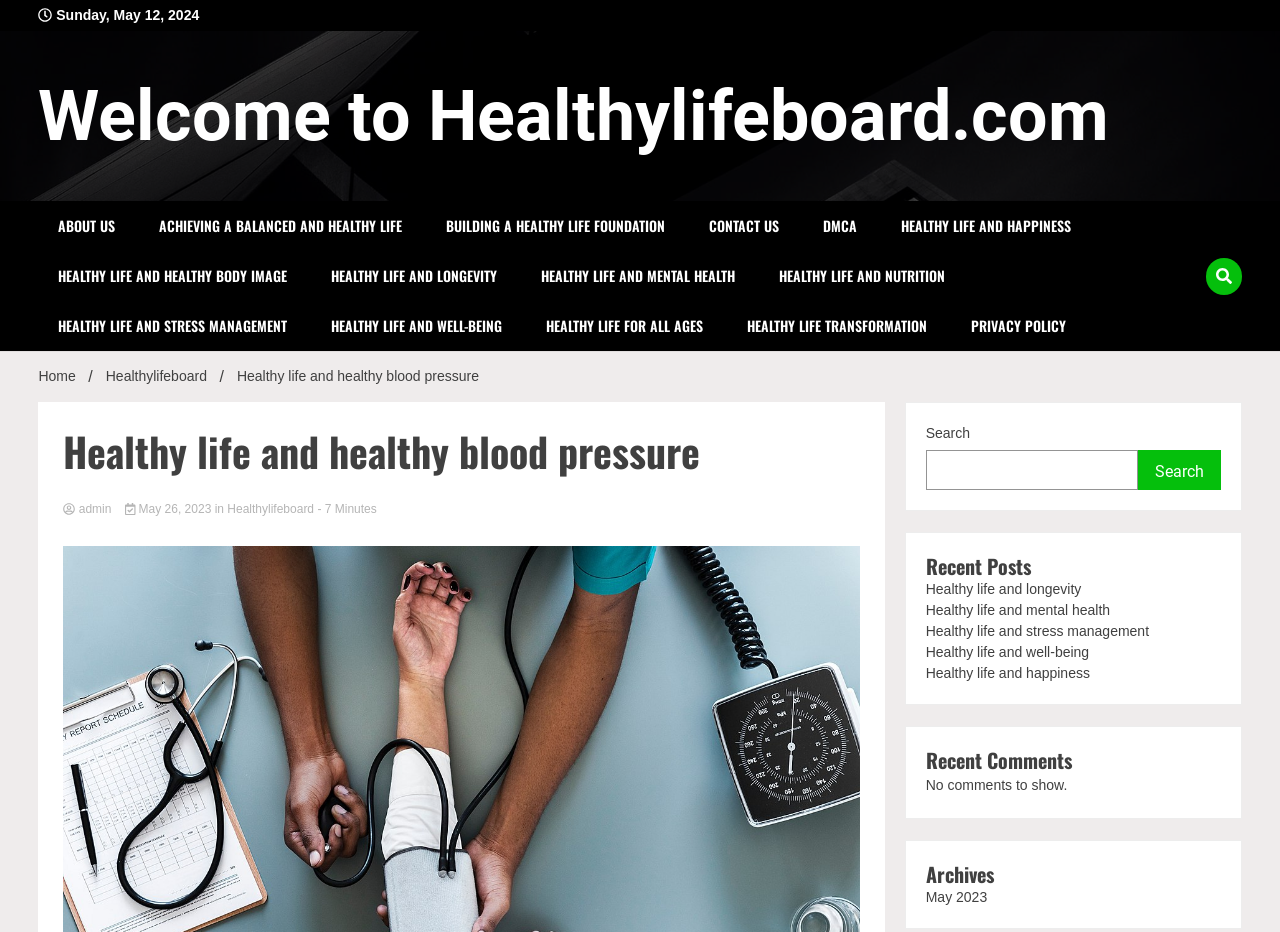Locate the bounding box coordinates of the element that needs to be clicked to carry out the instruction: "Click the CONTACT US link". The coordinates should be given as four float numbers ranging from 0 to 1, i.e., [left, top, right, bottom].

[0.538, 0.216, 0.624, 0.269]